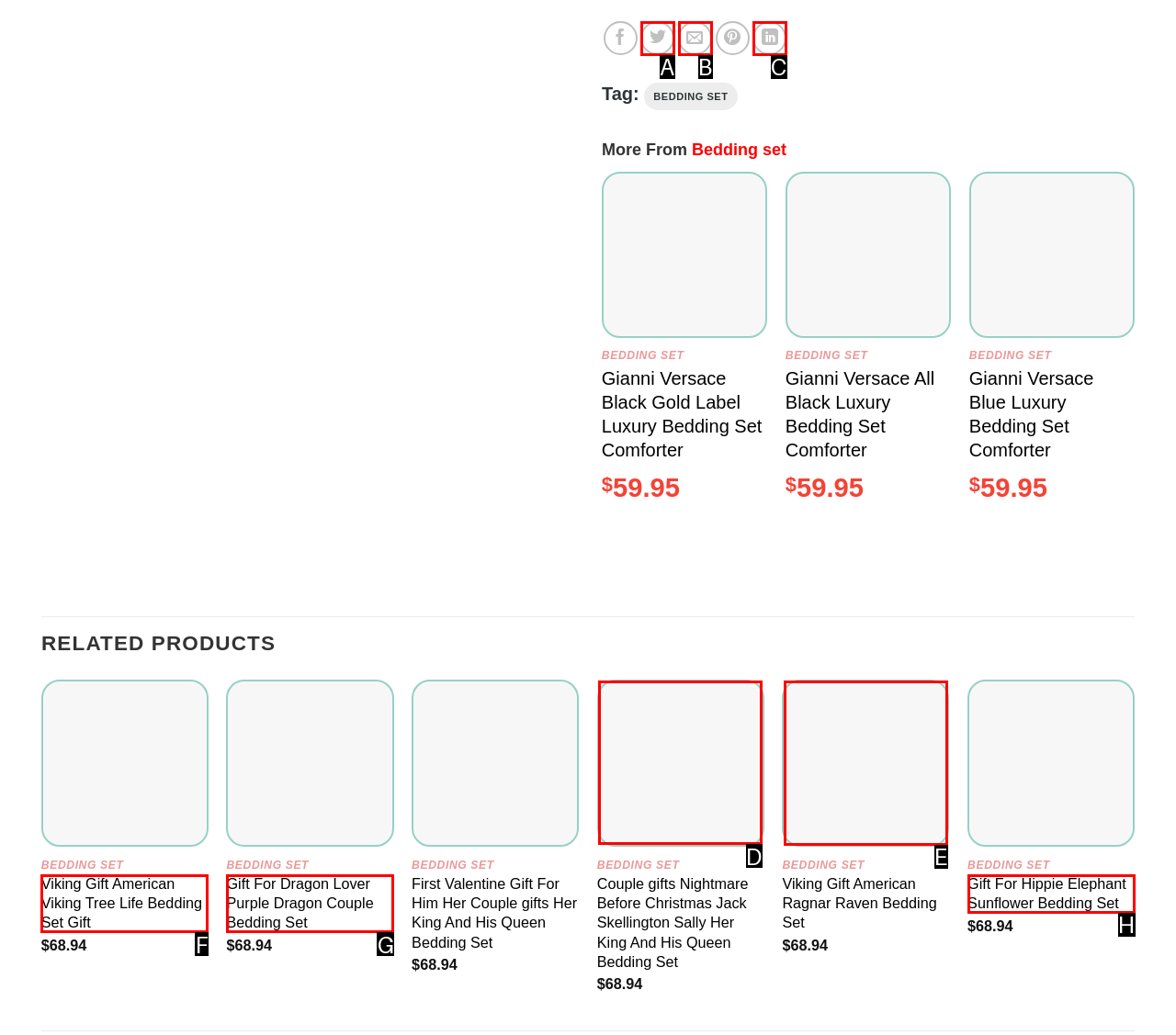Select the appropriate HTML element that needs to be clicked to execute the following task: View Couple gifts Nightmare Before Christmas Jack Skellington Sally Her King And His Queen Bedding Set. Respond with the letter of the option.

D